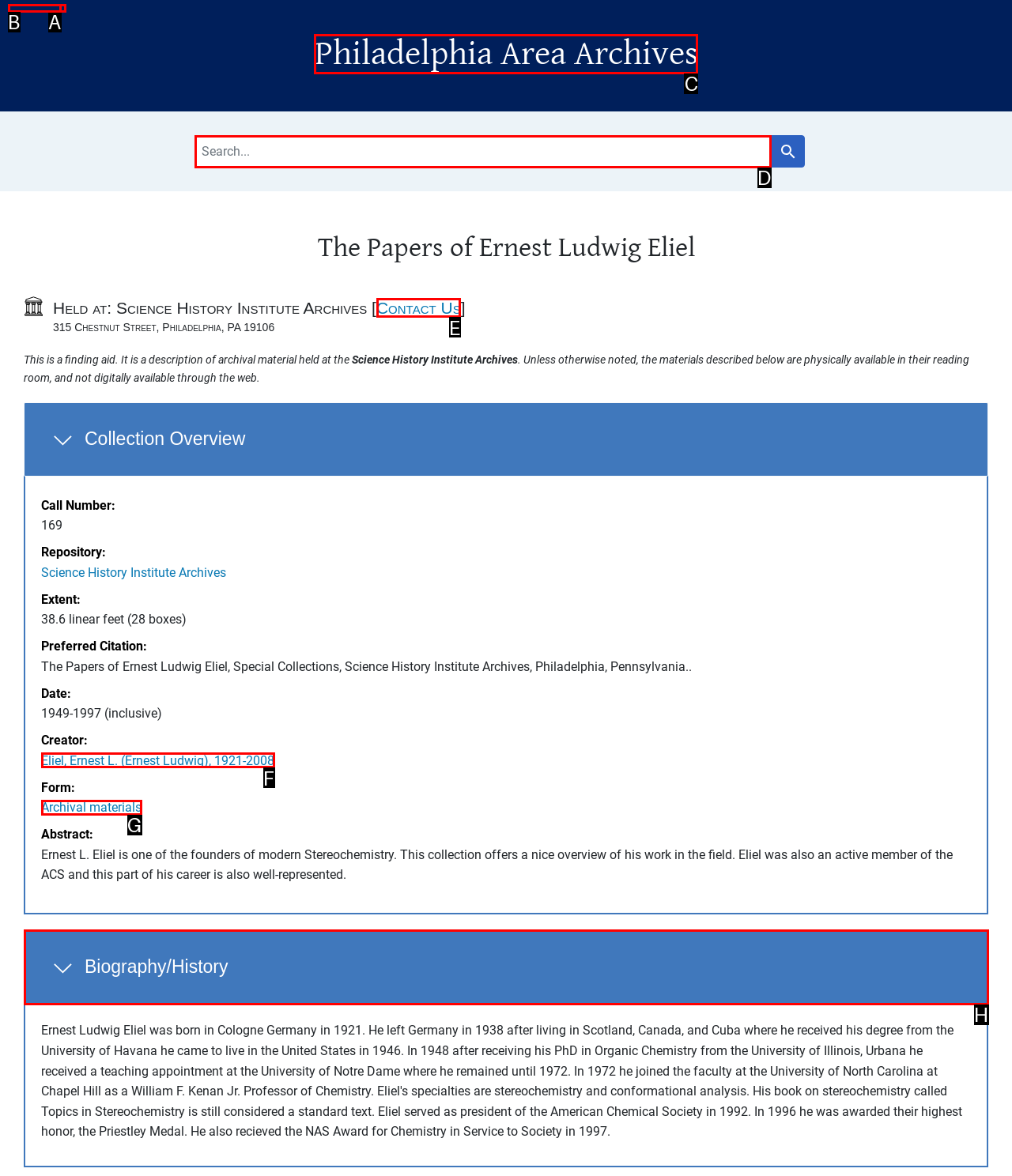Determine the HTML element to be clicked to complete the task: check recent comments. Answer by giving the letter of the selected option.

None